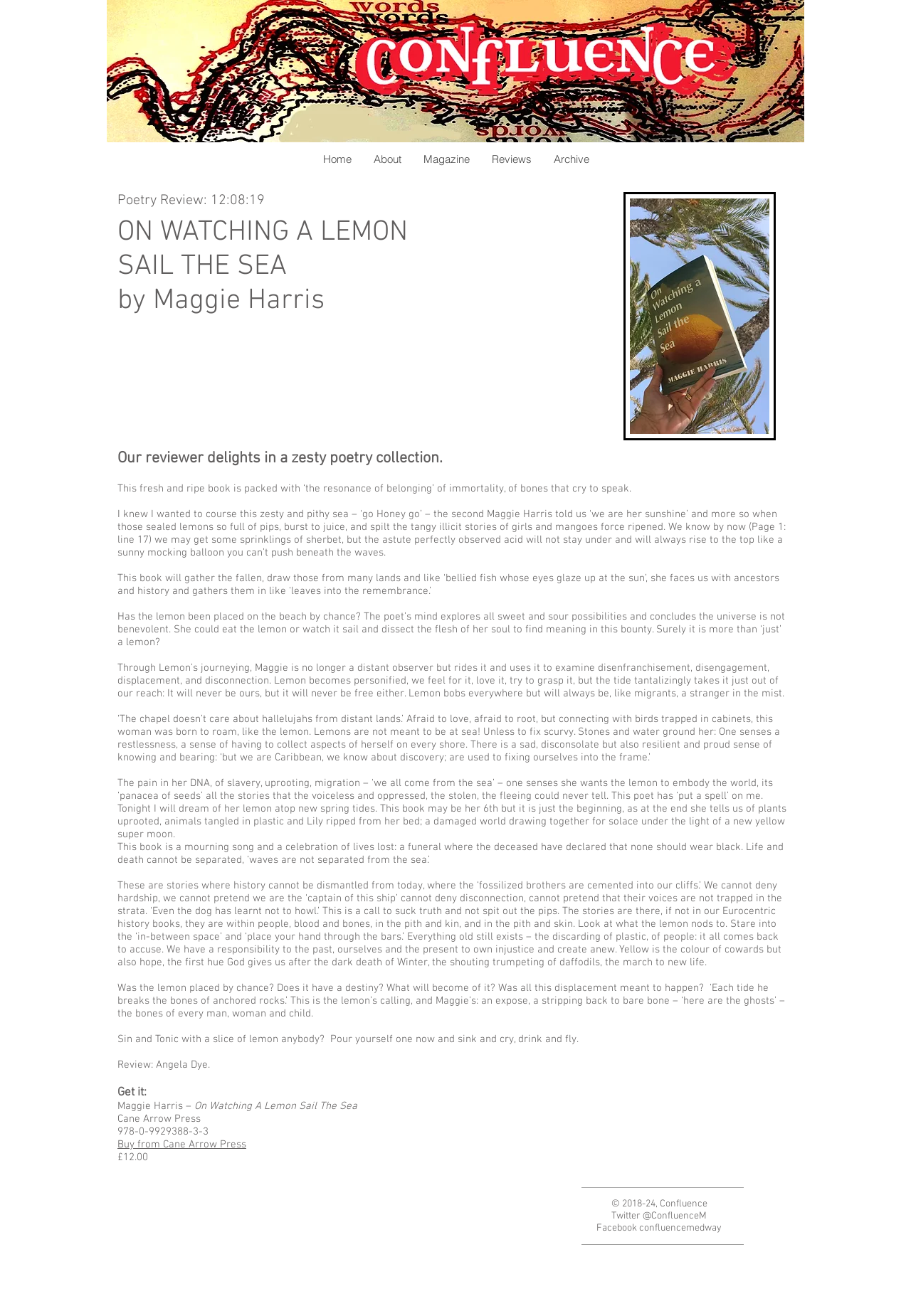Answer the following query concisely with a single word or phrase:
What is the title of the poetry collection being reviewed?

On Watching A Lemon Sail The Sea